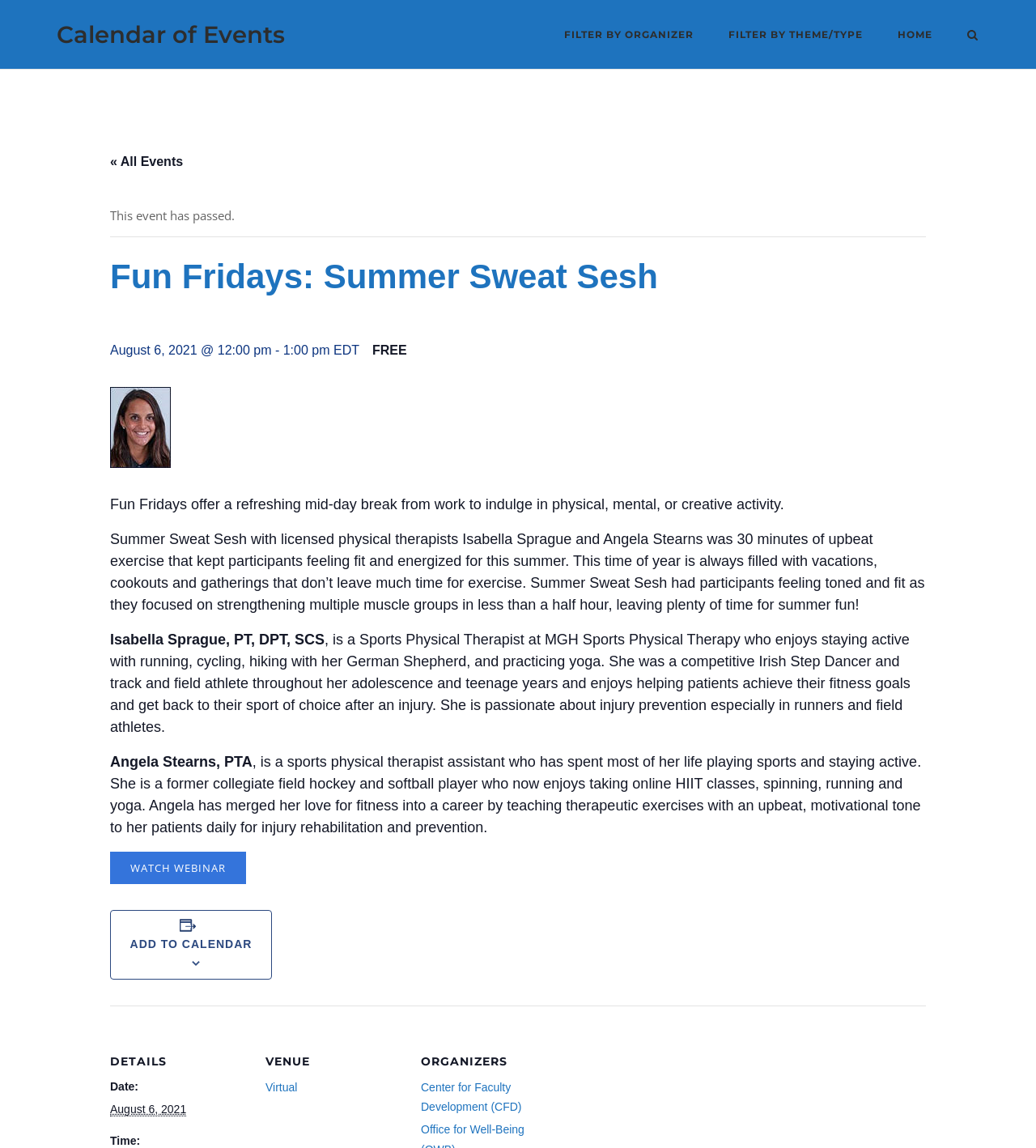Describe the webpage in detail, including text, images, and layout.

The webpage is an event calendar page, specifically showcasing events for June 2024. At the top, there are four links: "Calendar of Events", "FILTER BY ORGANIZER", "FILTER BY THEME/TYPE", and "HOME", aligned horizontally. To the right of these links, there is a button "Open Search" with a small image of a magnifying glass.

Below these top elements, there is a link "« All Events" followed by a text "This event has passed." Then, there is a heading "Fun Fridays: Summer Sweat Sesh" with a date and time "August 6, 2021 @ 12:00 pm - 1:00 pm EDT" below it. Next to the date and time, there is a text "FREE" and an image of Isabella Sprague.

The main content of the page is a description of the event "Summer Sweat Sesh", which is a 30-minute exercise session led by licensed physical therapists Isabella Sprague and Angela Stearns. The description includes details about the event, the physical therapists, and their backgrounds.

Below the event description, there are three buttons: "Watch webinar", "ADD TO CALENDAR", and an image. The "ADD TO CALENDAR" button has a dropdown content.

Further down, there are three sections: "DETAILS", "VENUE", and "ORGANIZERS". The "DETAILS" section includes a date and time, the "VENUE" section shows that the event is virtual, and the "ORGANIZERS" section lists the Center for Faculty Development (CFD) as the event organizer.